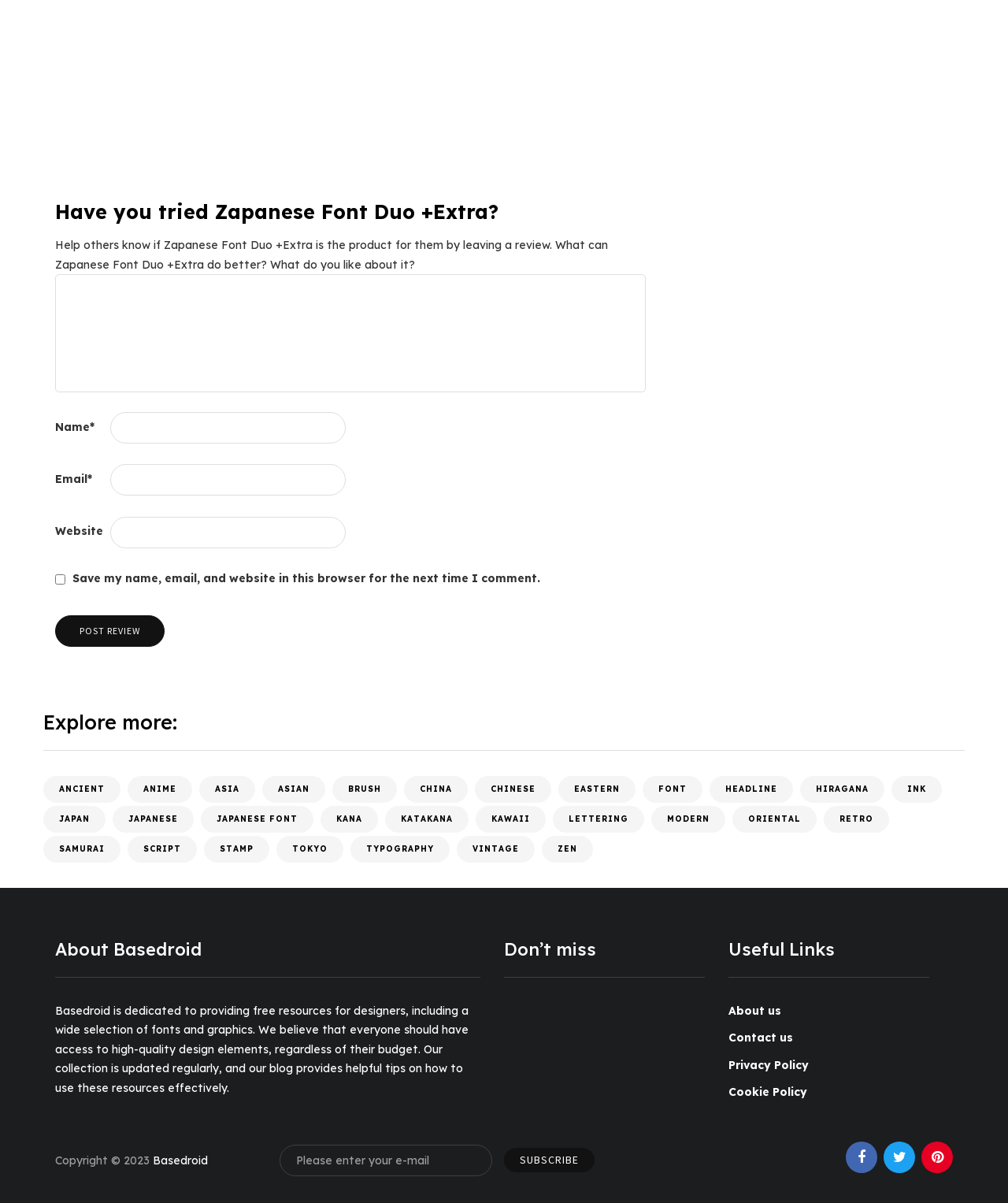What is the purpose of the textbox with the label 'Please enter your e-mail'?
Please ensure your answer is as detailed and informative as possible.

The textbox with the label 'Please enter your e-mail' is located above the 'SUBSCRIBE' button, and it is required to be filled in. This suggests that the purpose of this textbox is to collect email addresses from users who want to subscribe to the newsletter.